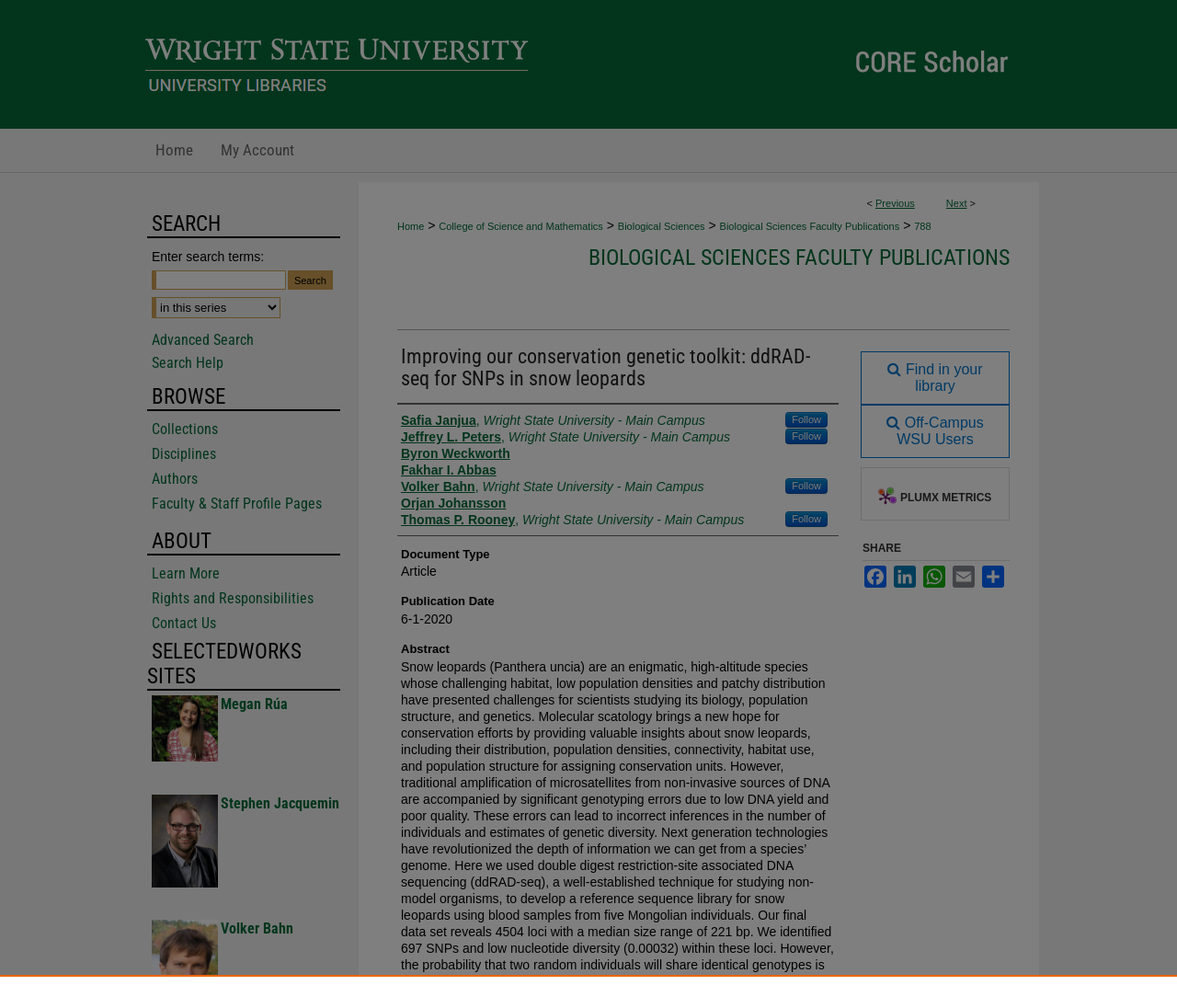Determine and generate the text content of the webpage's headline.

Improving our conservation genetic toolkit: ddRAD-seq for SNPs in snow leopards